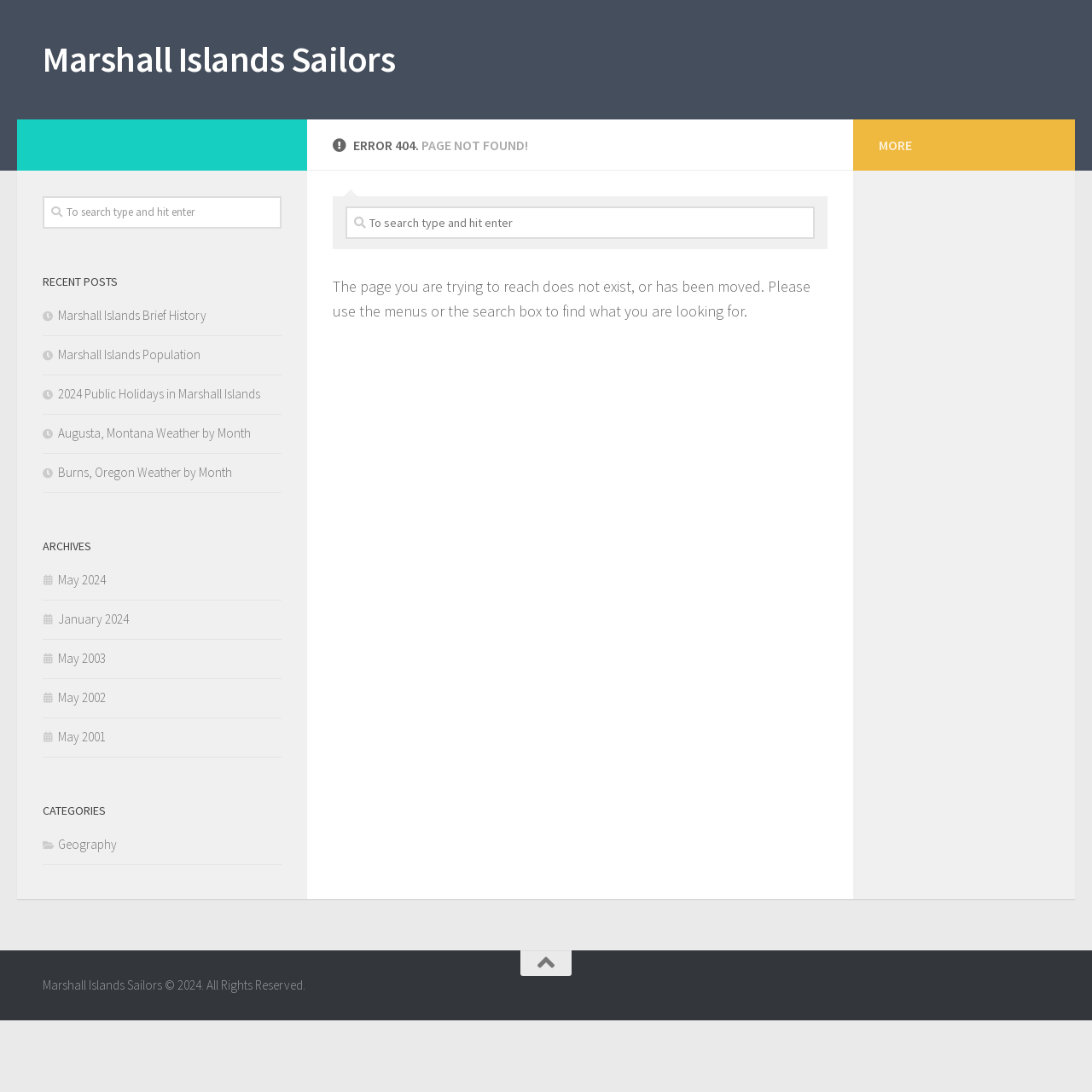Locate the bounding box of the UI element described in the following text: "Happy Easter".

None